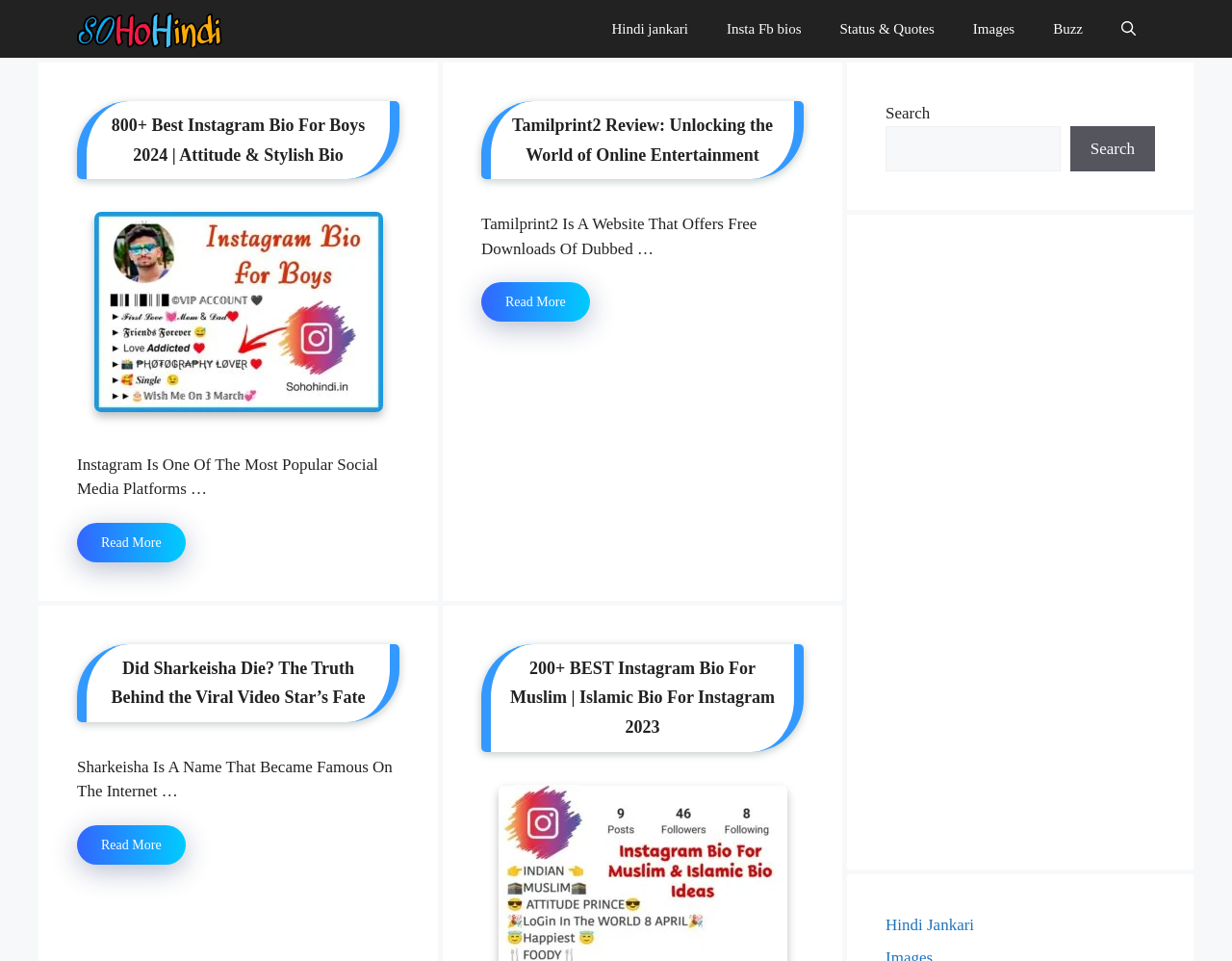How many articles are on the webpage?
Identify the answer in the screenshot and reply with a single word or phrase.

3